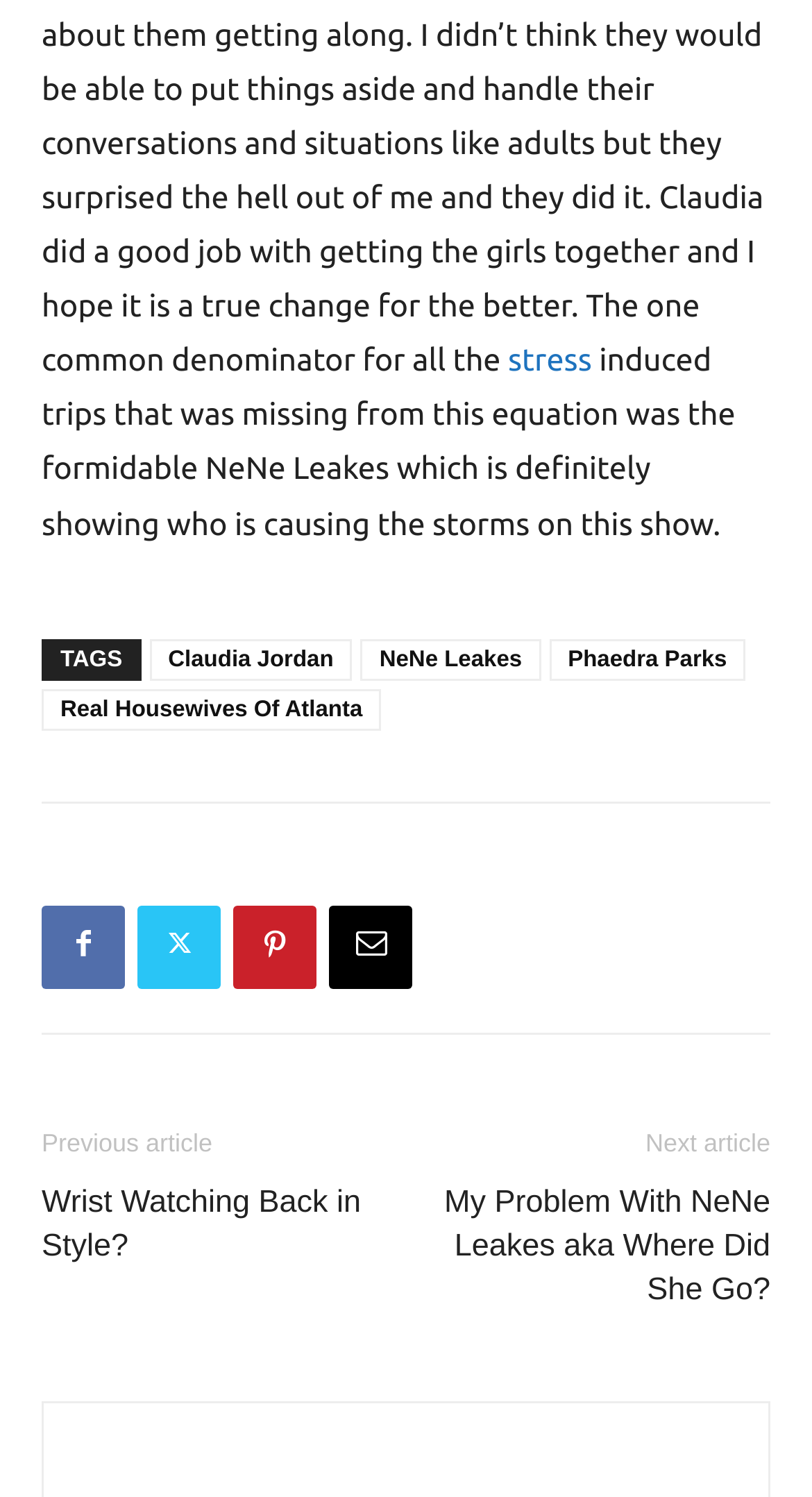Give a short answer using one word or phrase for the question:
How many articles are shown below the main article?

2